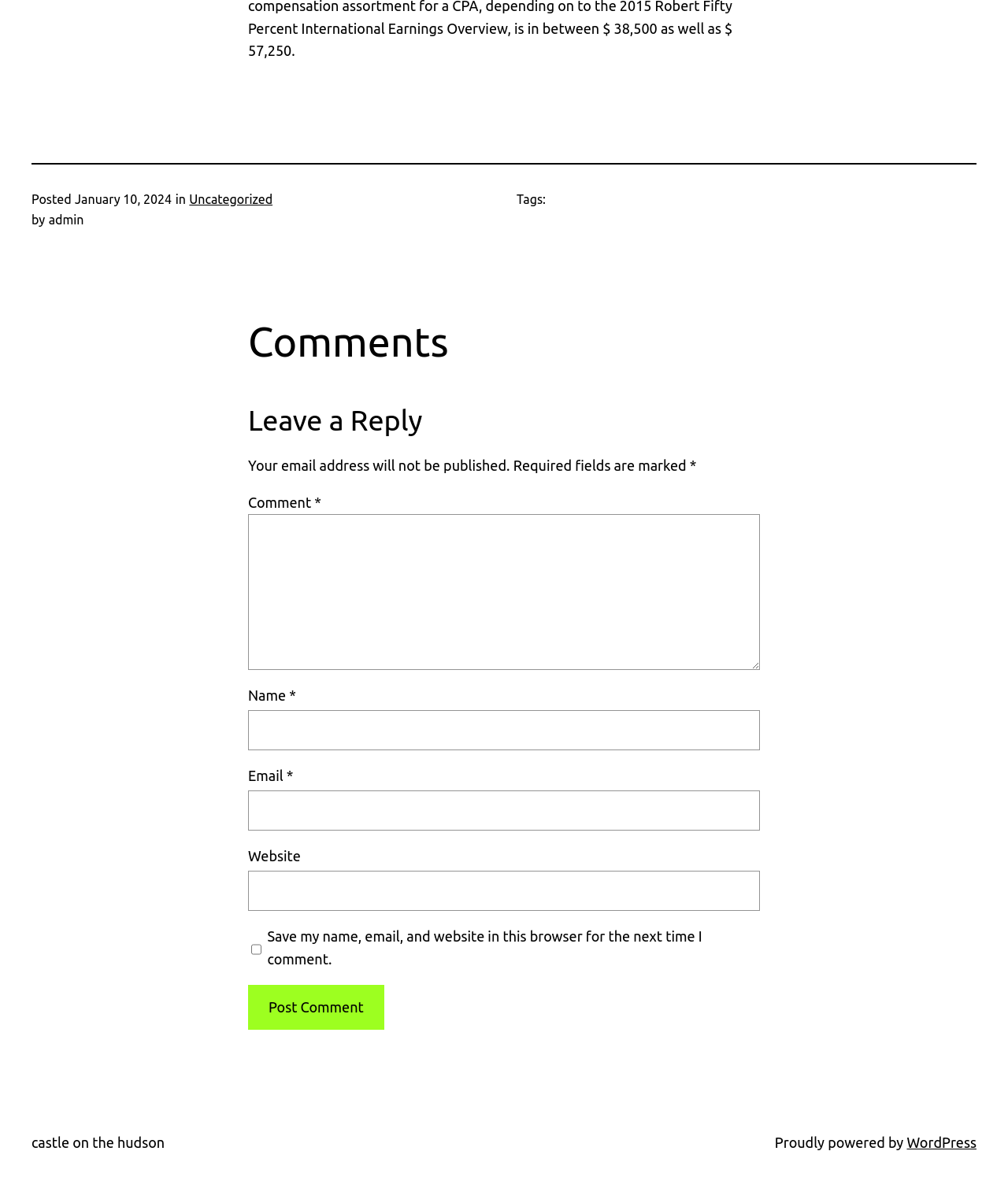Please specify the bounding box coordinates of the element that should be clicked to execute the given instruction: 'View the cart'. Ensure the coordinates are four float numbers between 0 and 1, expressed as [left, top, right, bottom].

None